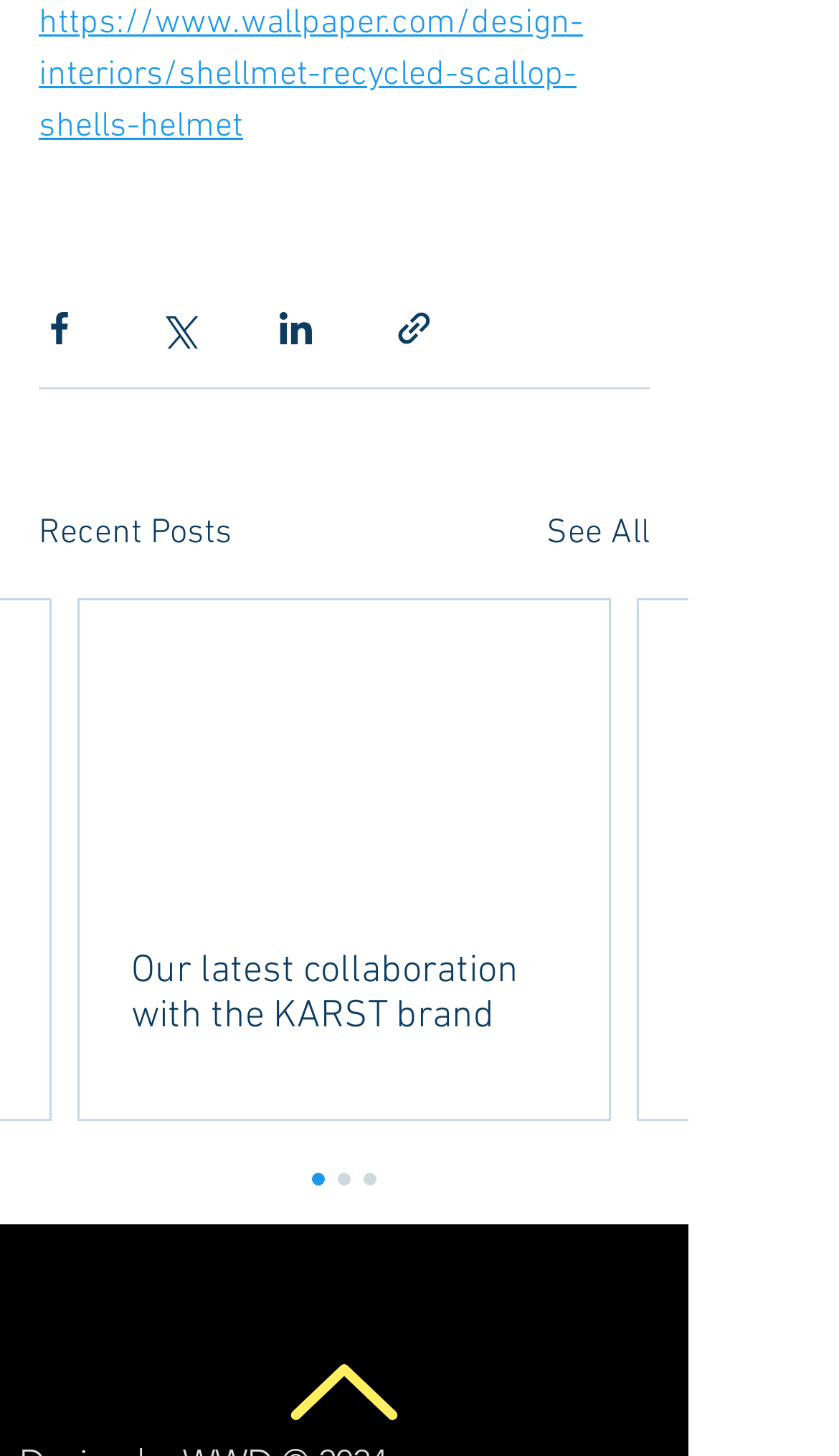Determine the bounding box coordinates of the element that should be clicked to execute the following command: "Follow on Instagram".

[0.172, 0.871, 0.262, 0.922]